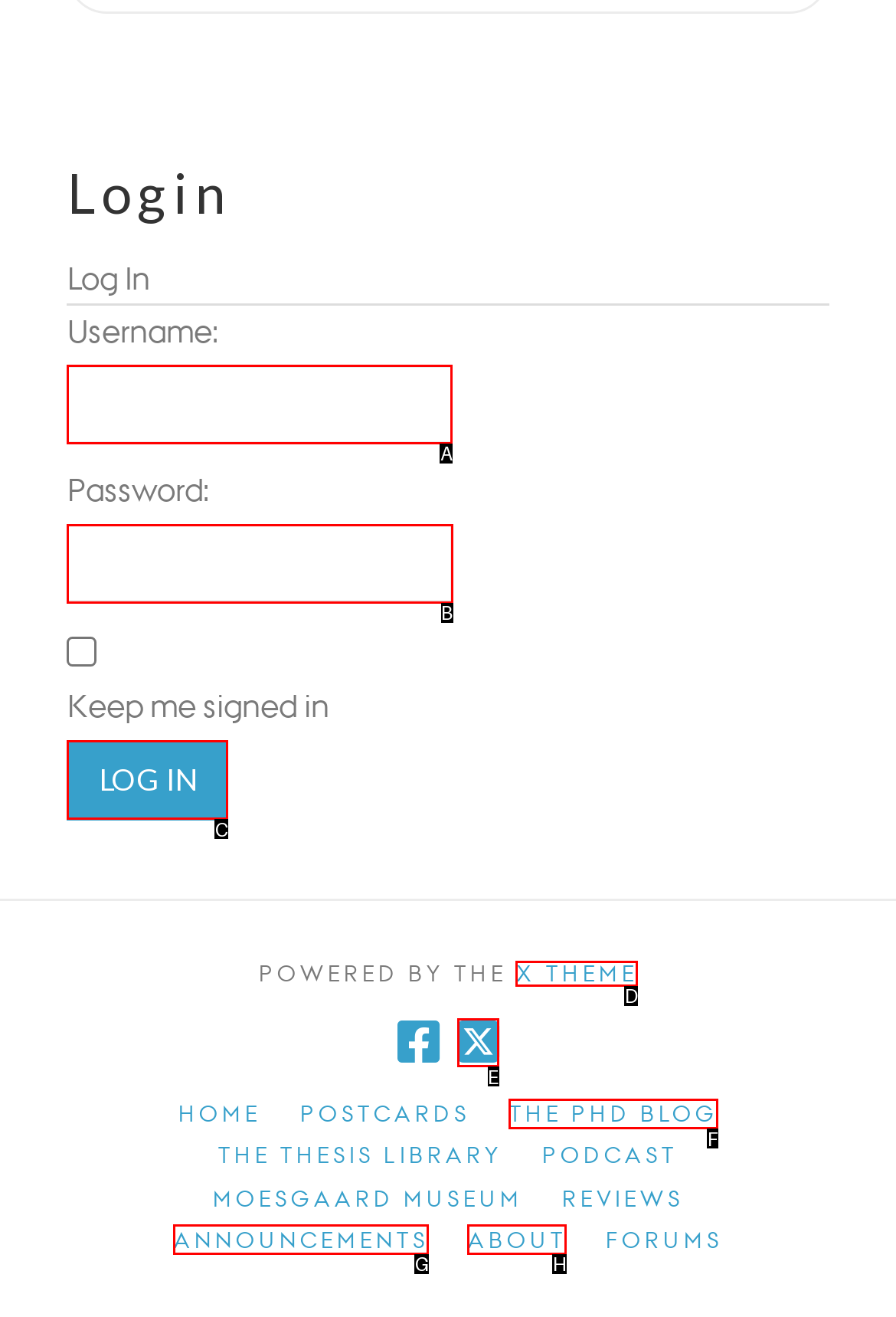Choose the UI element to click on to achieve this task: Enter username. Reply with the letter representing the selected element.

A